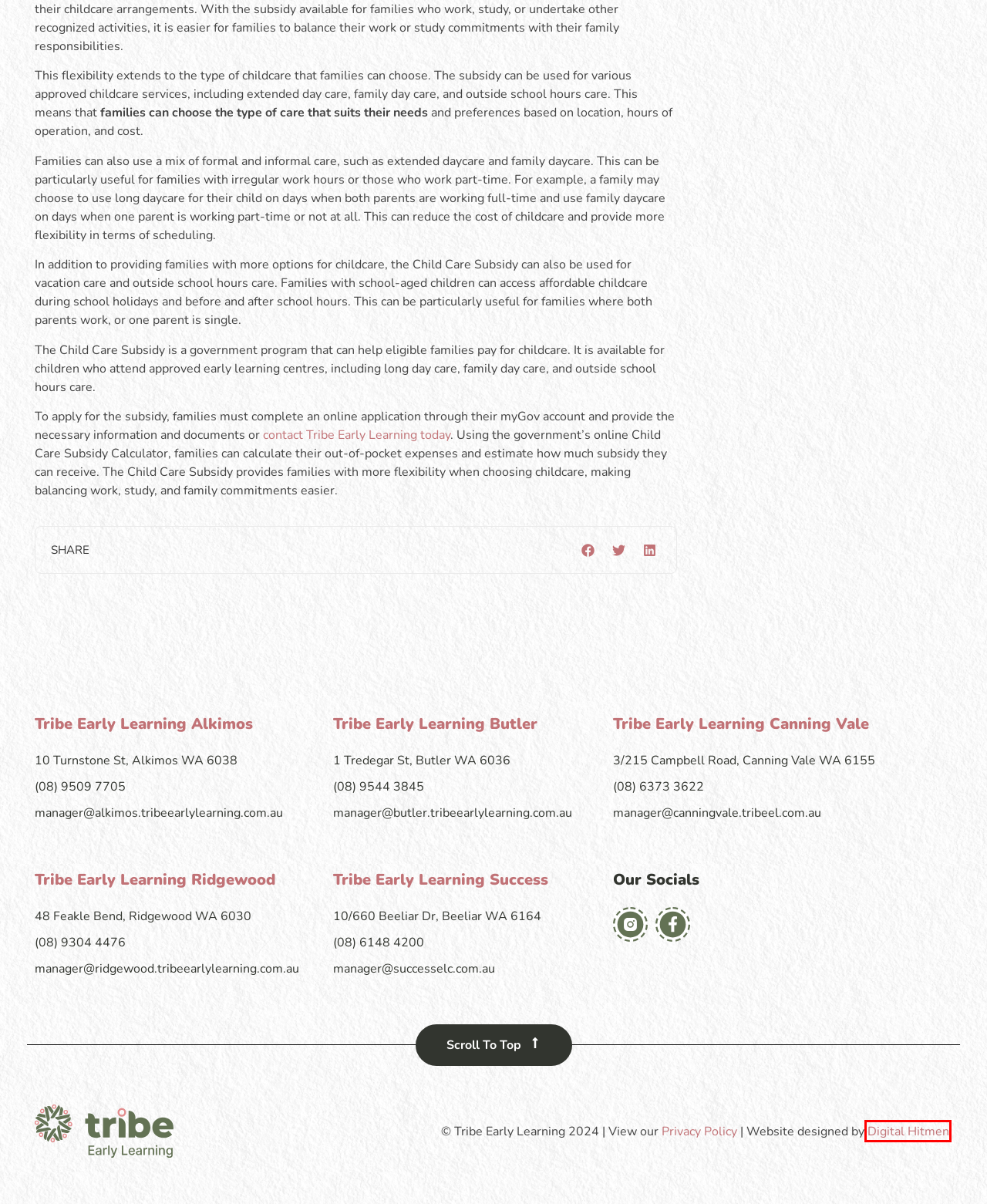Look at the screenshot of the webpage and find the element within the red bounding box. Choose the webpage description that best fits the new webpage that will appear after clicking the element. Here are the candidates:
A. Learn More About Our Tribe Early Learning Centres
B. Tribe Early Learning Centre Butler - Enjoy Holistic Child Care
C. Early Learning Child Care Centre in Success - Join Our Tribe
D. Our Privacy Policy - Tribe Early Learning
E. Tribe Early Learning Centre Ridgewood - Holistic Child Care
F. Digital Marketing Agency Perth: Digital Hitmen
G. Healthy Eating Tips & Ideas for Young Children
H. Tribe Early Learning Centre Alkimos Beach - Child Care Centre

F